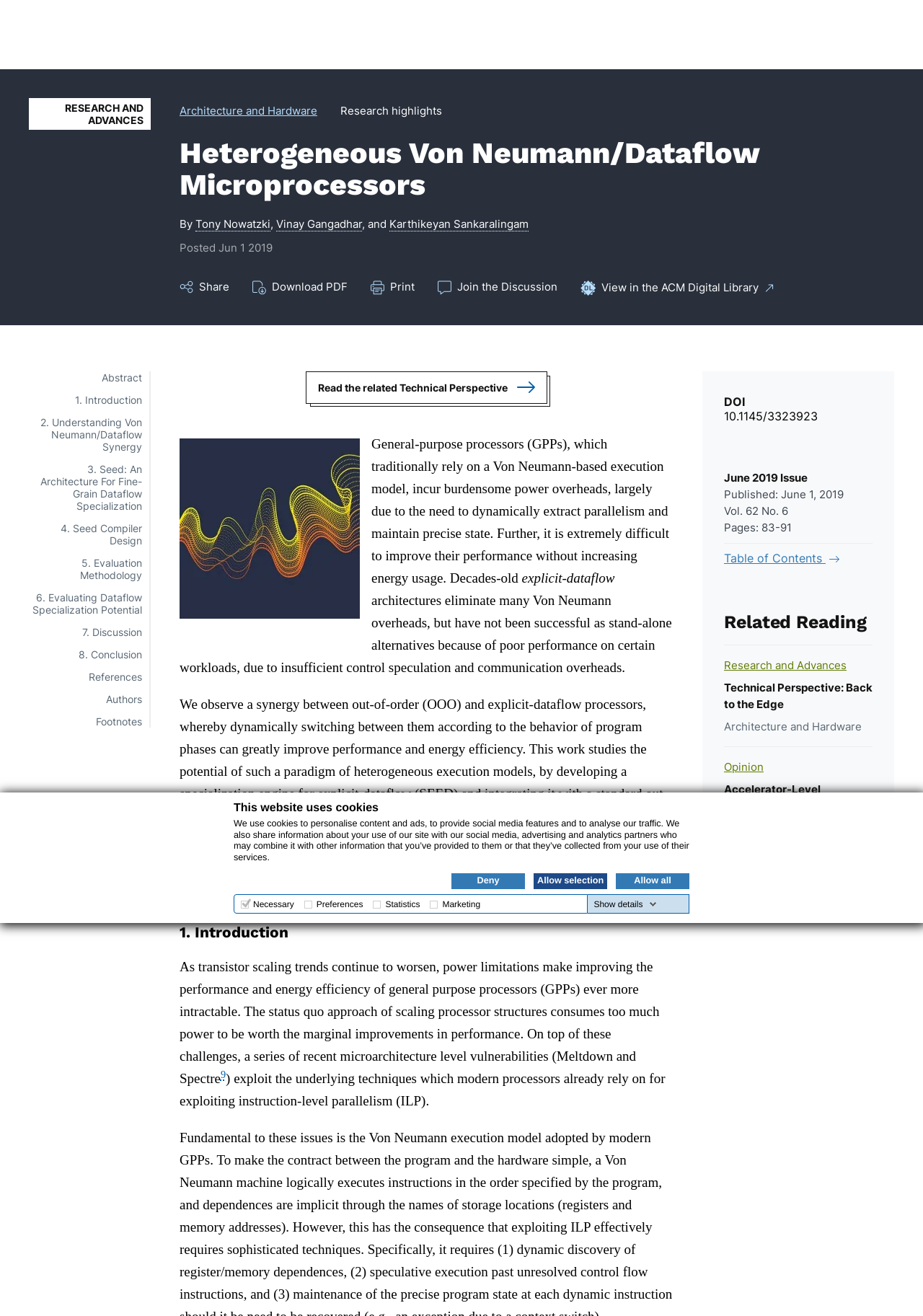Find the bounding box coordinates for the area that should be clicked to accomplish the instruction: "Click the 'Sign In' link".

[0.753, 0.021, 0.794, 0.032]